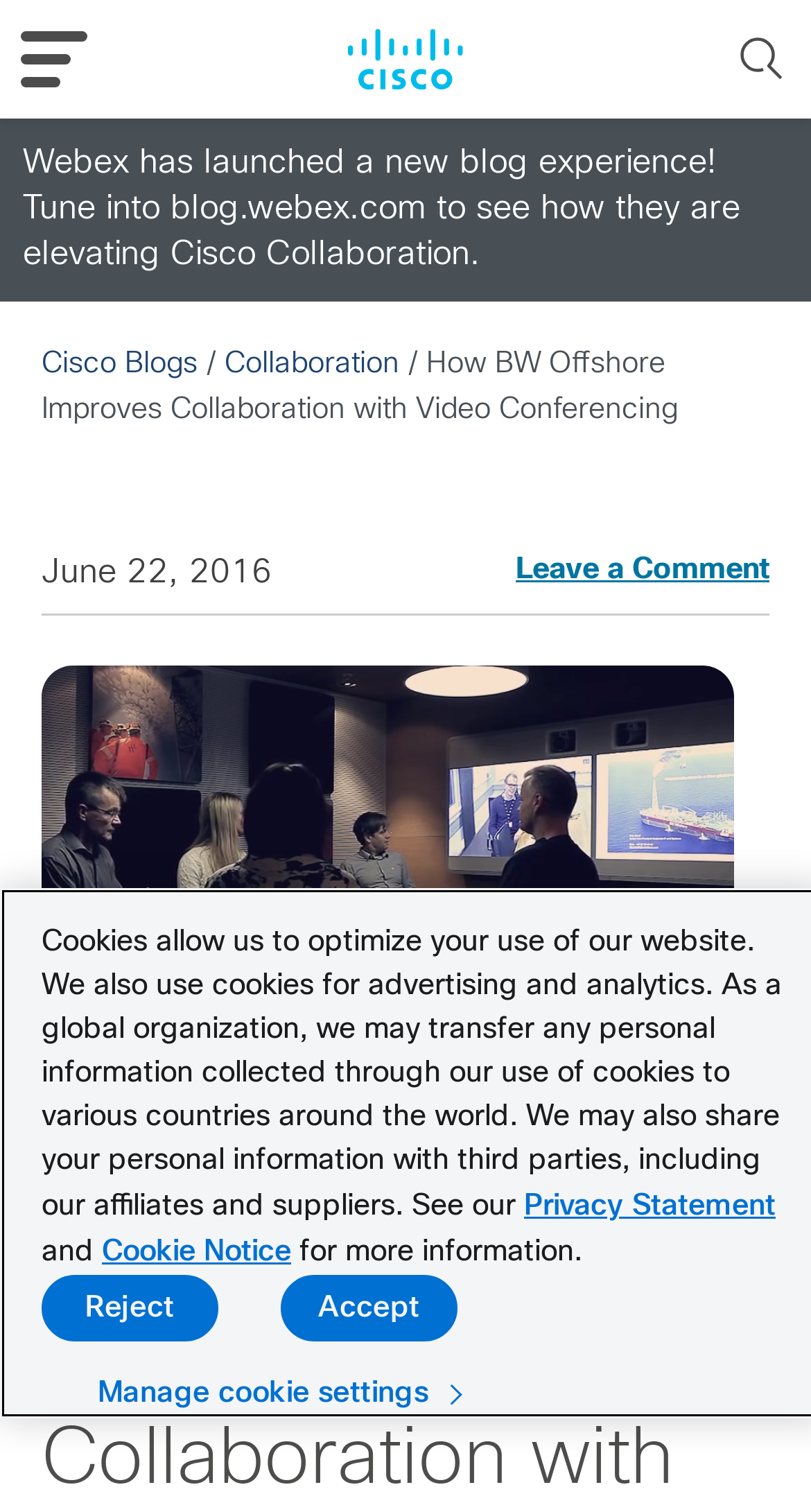Locate the bounding box coordinates of the element to click to perform the following action: 'Leave a comment'. The coordinates should be given as four float values between 0 and 1, in the form of [left, top, right, bottom].

[0.636, 0.365, 0.949, 0.392]